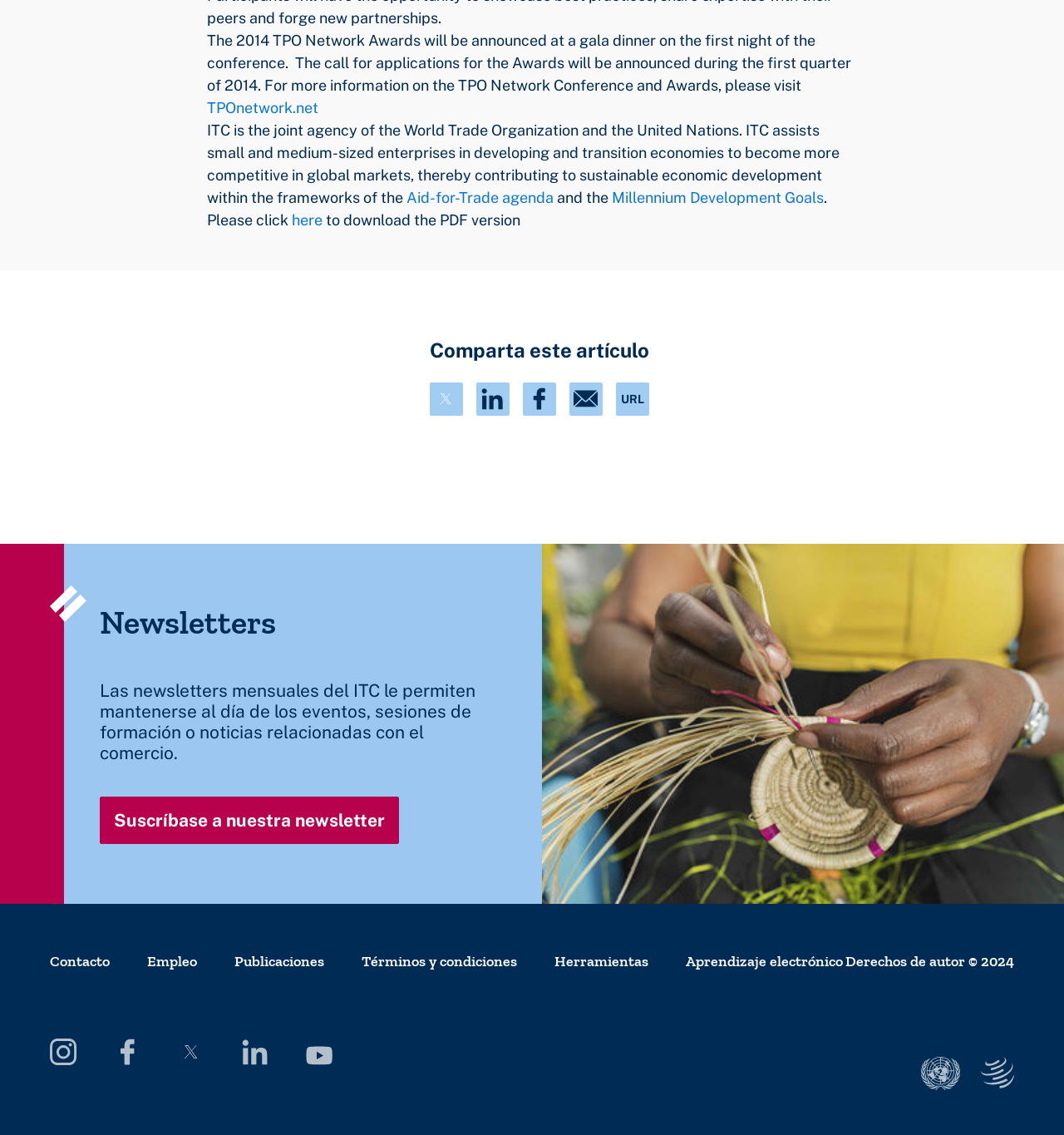Find the bounding box coordinates for the area that must be clicked to perform this action: "Check Accessibility".

None